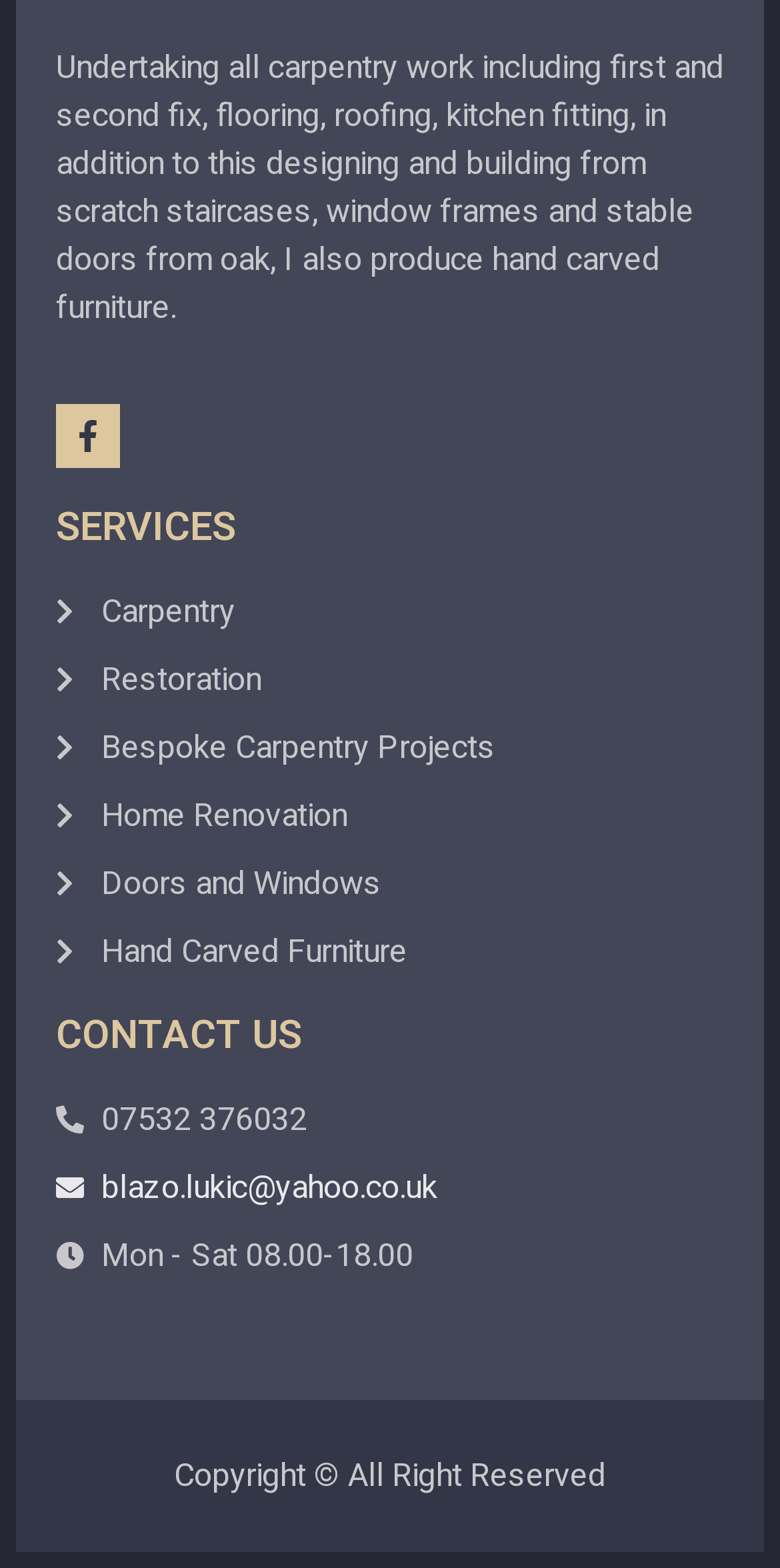With reference to the image, please provide a detailed answer to the following question: What type of furniture does the carpenter produce?

From the webpage, we can see that the carpenter produces Hand Carved Furniture, which is mentioned in the 'SERVICES' section.